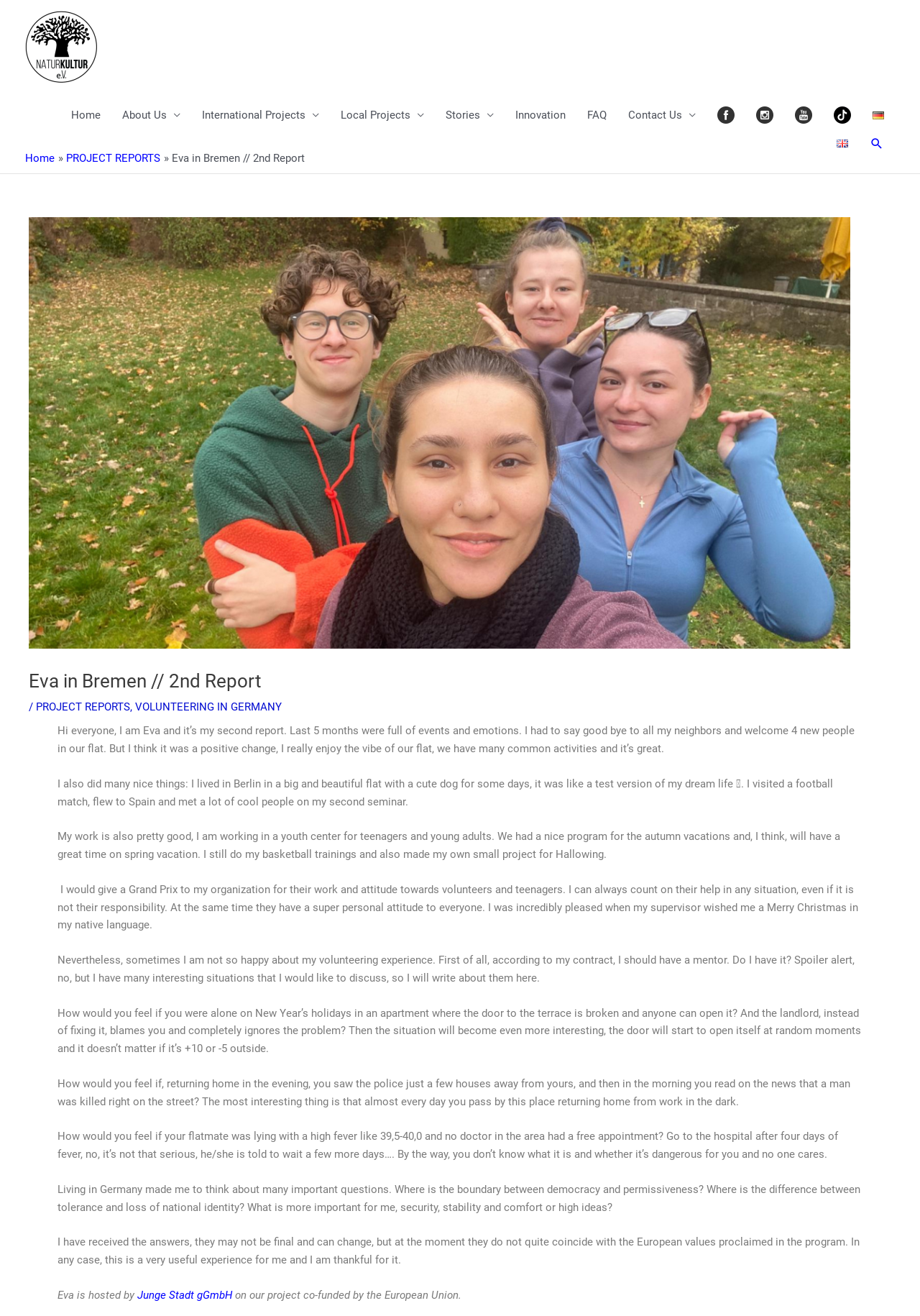Determine the main heading of the webpage and generate its text.

Eva in Bremen // 2nd Report